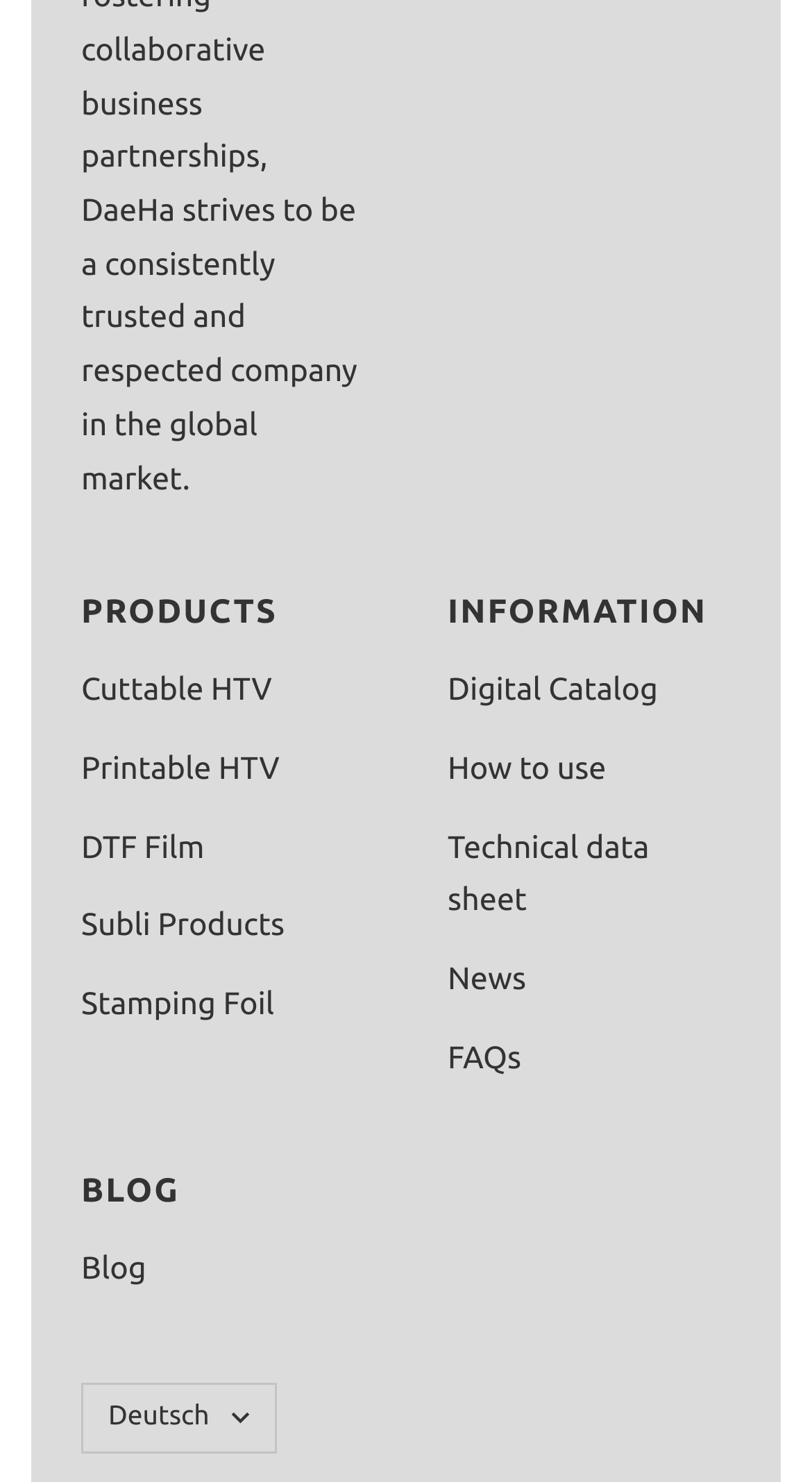How many links are under 'INFORMATION'?
Using the information presented in the image, please offer a detailed response to the question.

Under the 'INFORMATION' section, there are 5 links: 'Digital Catalog', 'How to use', 'Technical data sheet', 'News', and 'FAQs', which are located at the top right of the webpage, indicated by the bounding box coordinates [0.551, 0.401, 0.871, 0.426] and subsequent links.